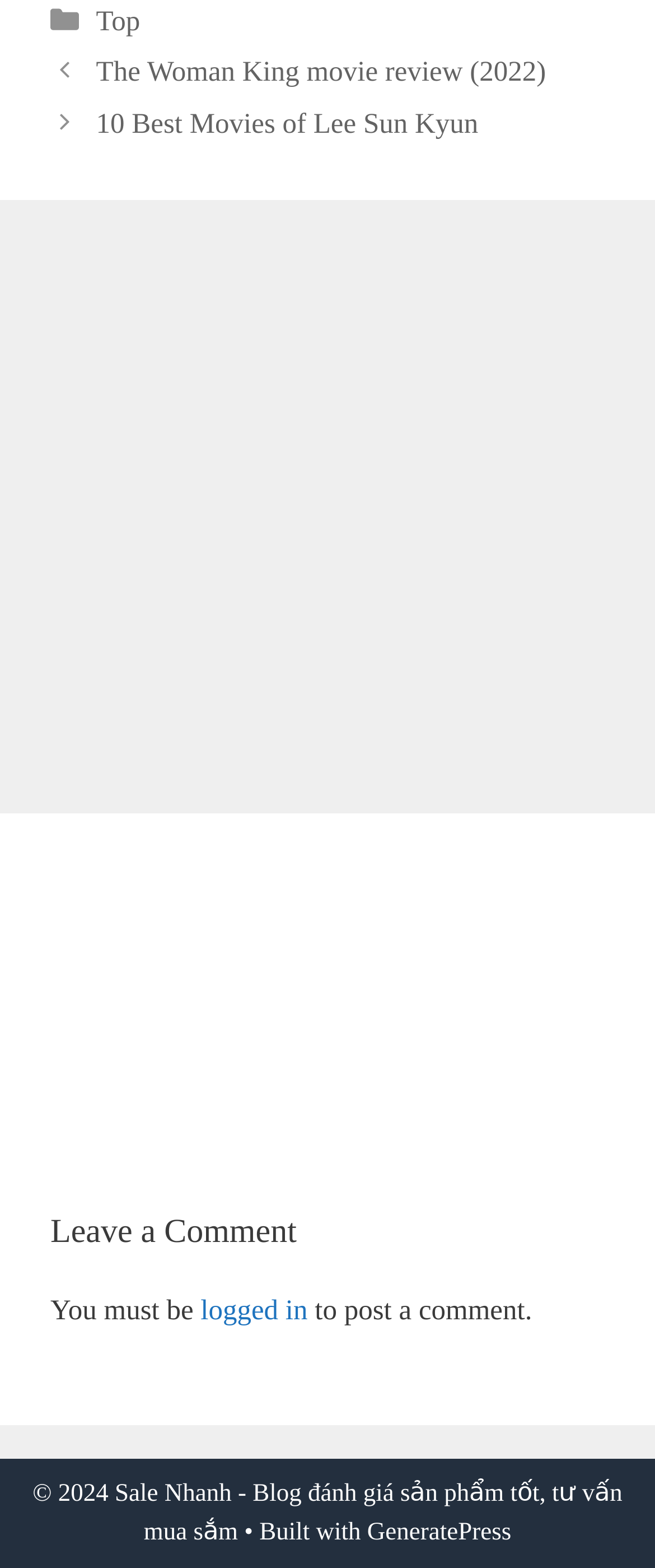Based on the element description: "logged in", identify the bounding box coordinates for this UI element. The coordinates must be four float numbers between 0 and 1, listed as [left, top, right, bottom].

[0.306, 0.826, 0.47, 0.846]